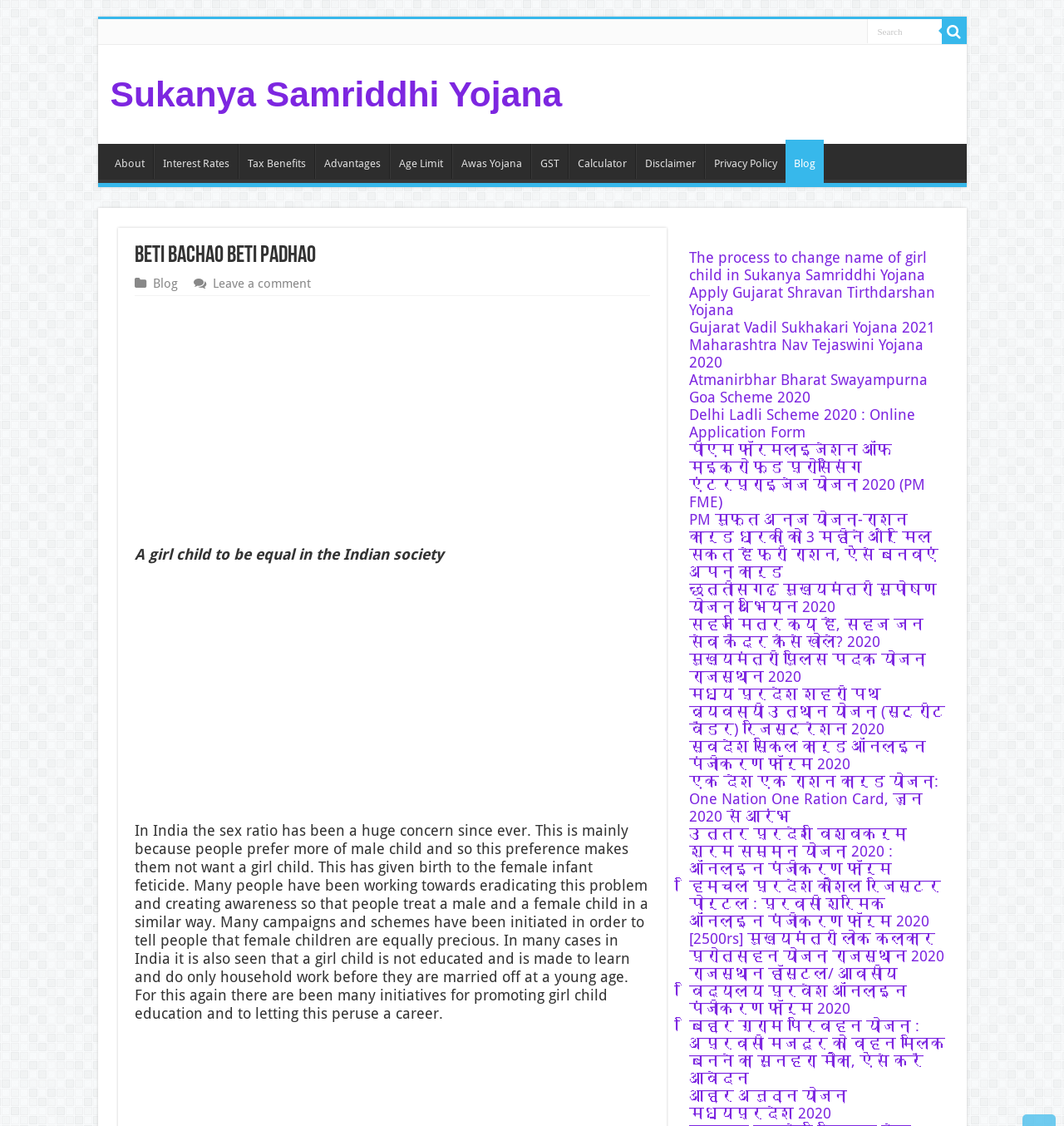How many links are there in the webpage?
Give a single word or phrase answer based on the content of the image.

24